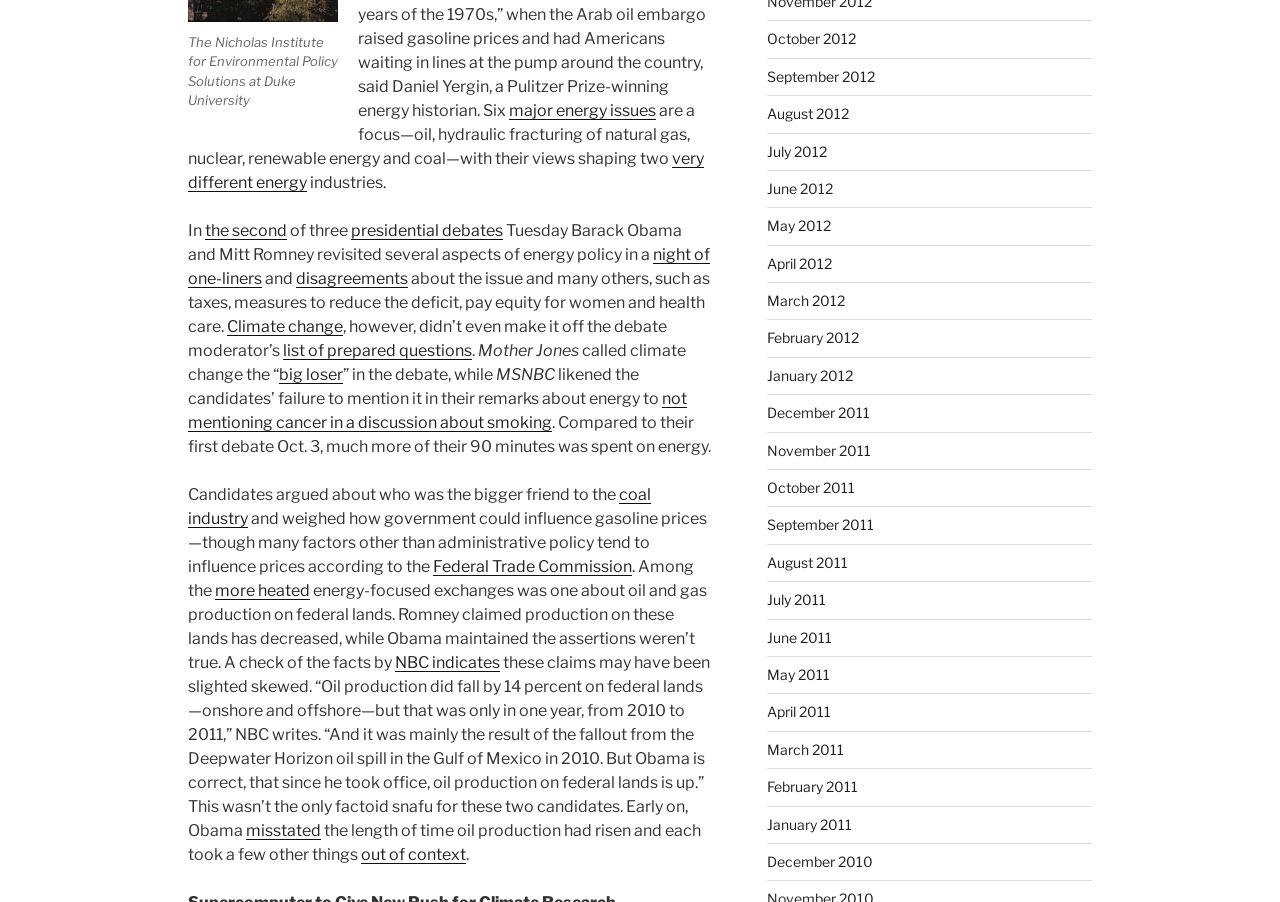Using the description "ACE 2014-2015", predict the bounding box of the relevant HTML element.

None